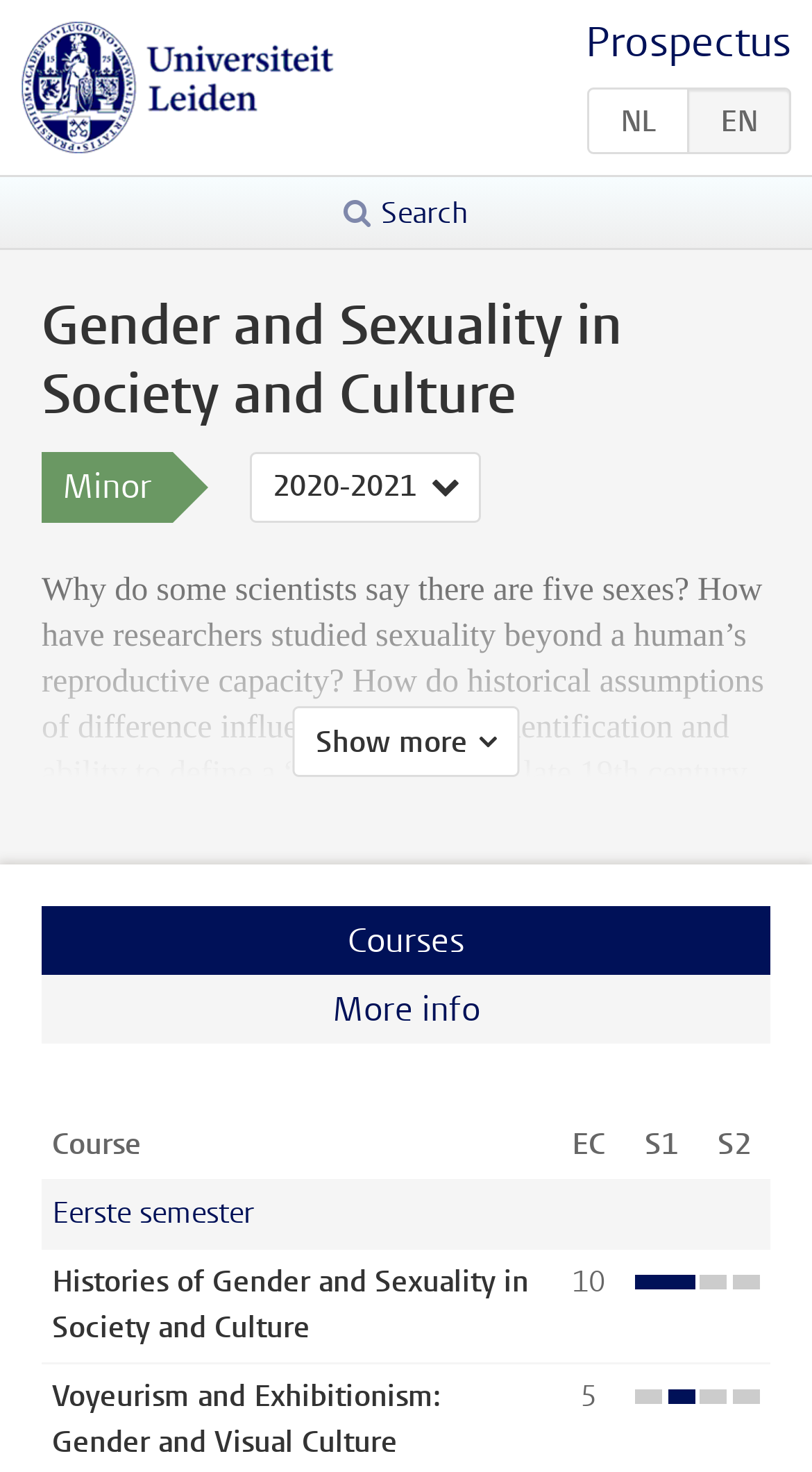Identify and provide the main heading of the webpage.

Gender and Sexuality in Society and Culture